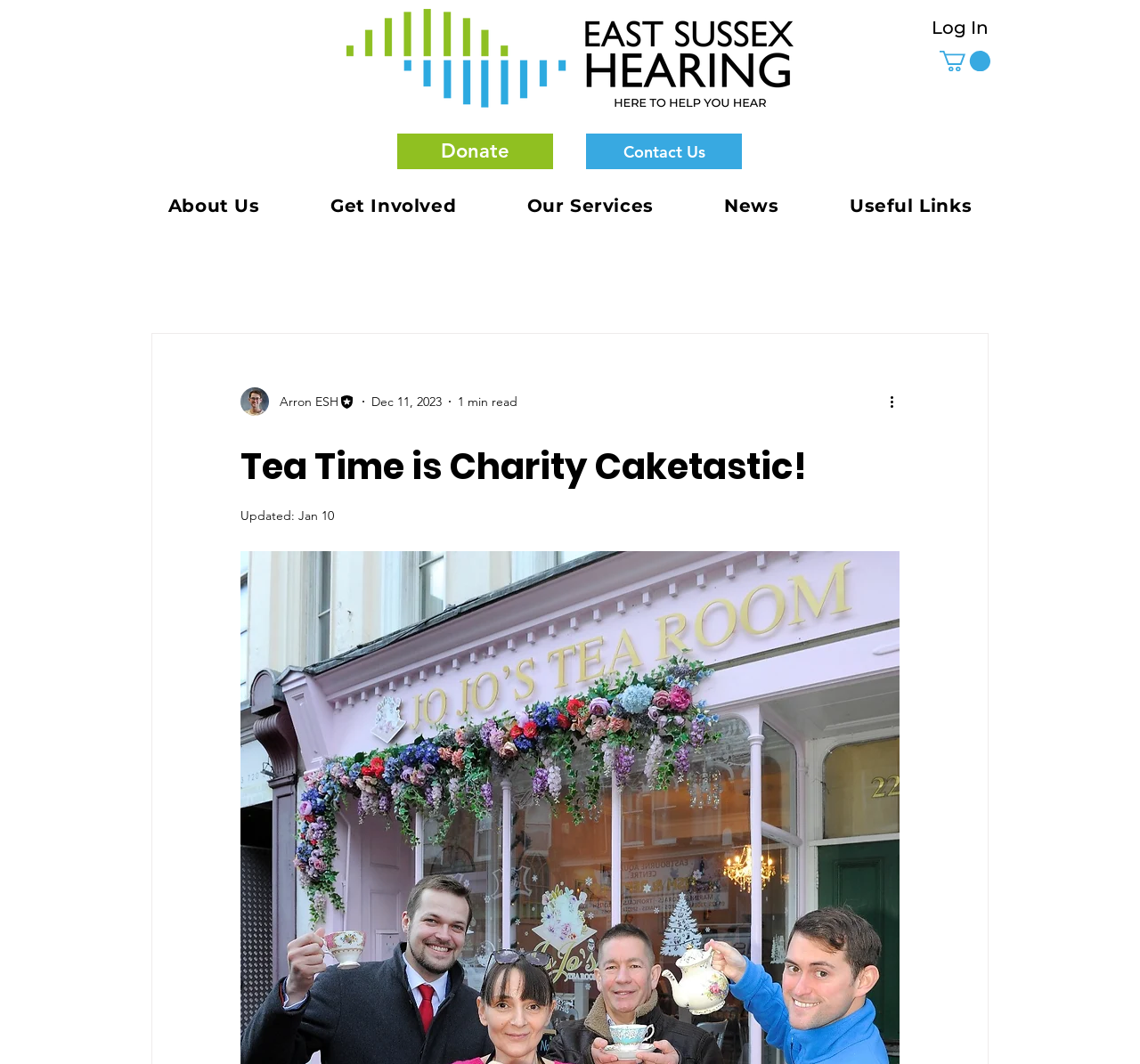Find the headline of the webpage and generate its text content.

Tea Time is Charity Caketastic!